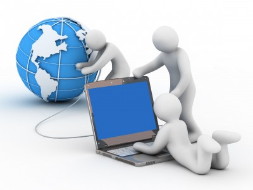Capture every detail in the image and describe it fully.

The image illustrates a dynamic and engaging scene centered around the theme of digital connectivity and technology. It features three stylized, abstract figures representing individuals collaborating in a digital environment. One figure leans forward, plugged into a laptop, while another stands beside, actively engaging with the globe—a symbolic representation of the interconnected world. The third figure reclines, possibly in a moment of contemplation or working on the laptop. This artwork emphasizes the importance of online presence and networking in today's business landscape, resonating with themes of digital engagement and collaboration highlighted in contemporary discussions about entrepreneurship and economic strategies.